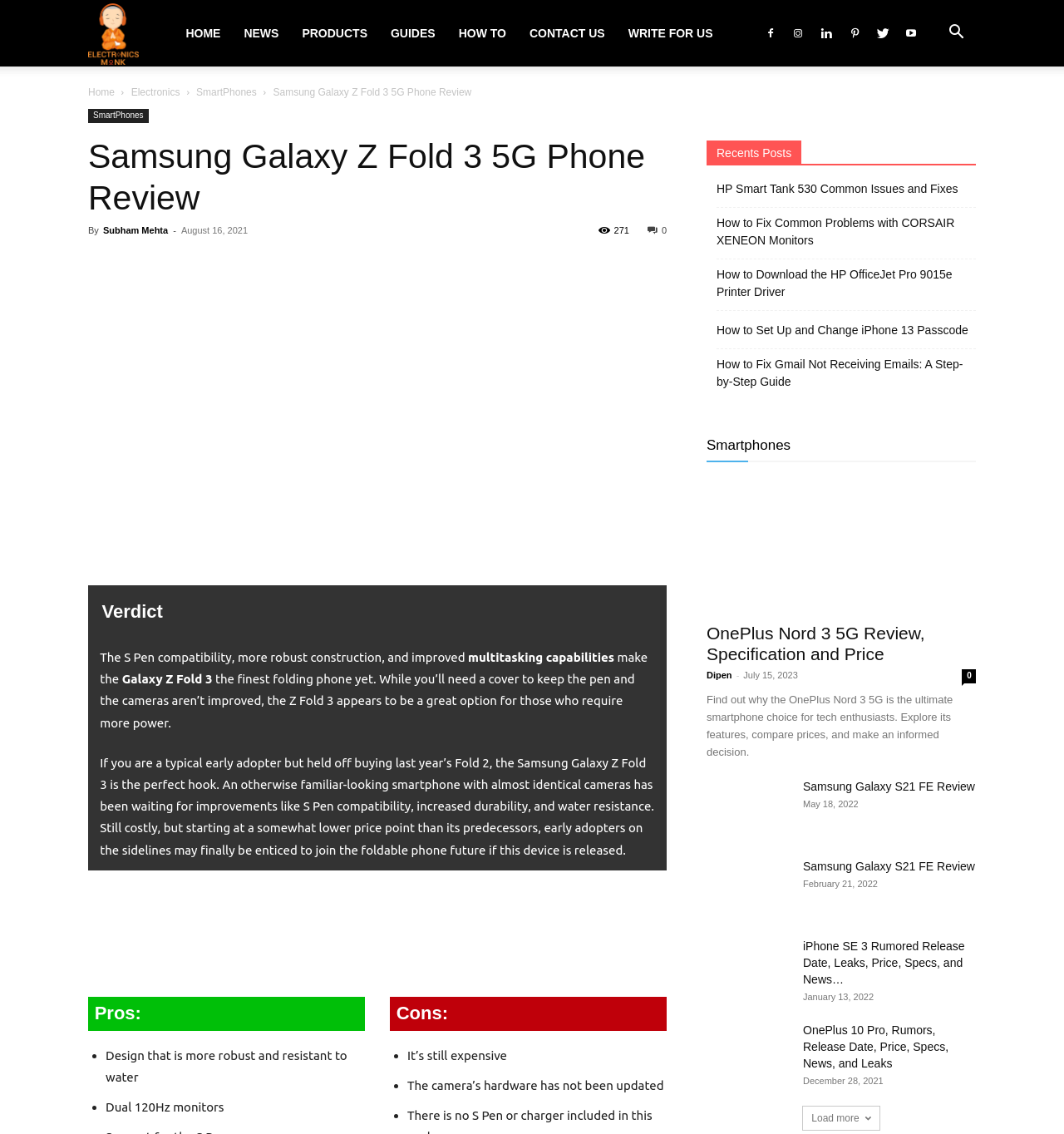Locate the bounding box of the UI element based on this description: "Home". Provide four float numbers between 0 and 1 as [left, top, right, bottom].

None